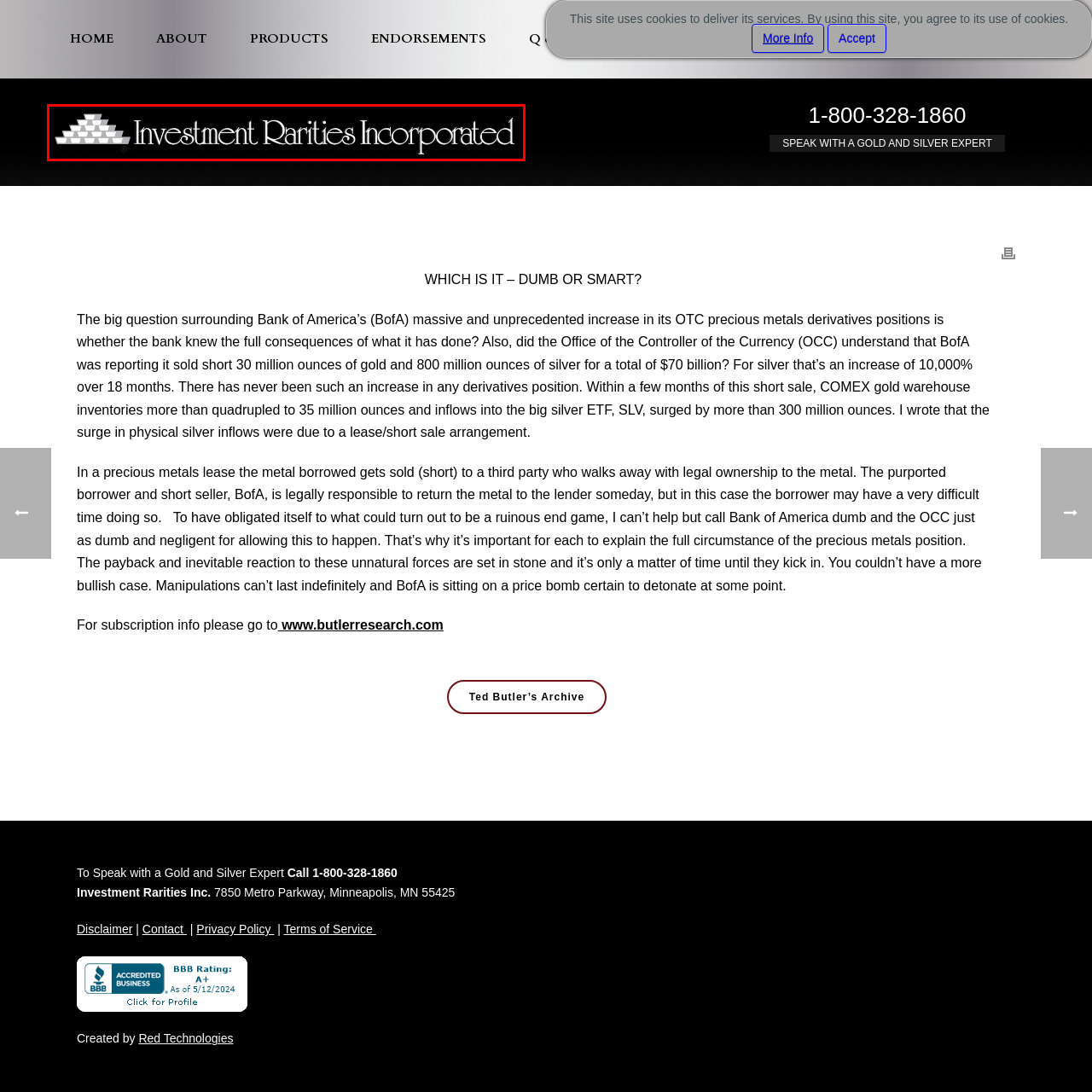Elaborate on the contents of the image highlighted by the red boundary in detail.

The image features the logo of "Investment Rarities Incorporated," prominently displayed against a dark background. The logo includes a stylized stack of silver bullion bars, symbolizing the company's focus on precious metals investments. The text "Investment Rarities Incorporated" is elegantly rendered, emphasizing sophistication and trustworthiness in the financial sector. This visual representation aligns with the company's reputation for dealing in gold and silver bullion and coins since 1973, as highlighted in their promotional content.